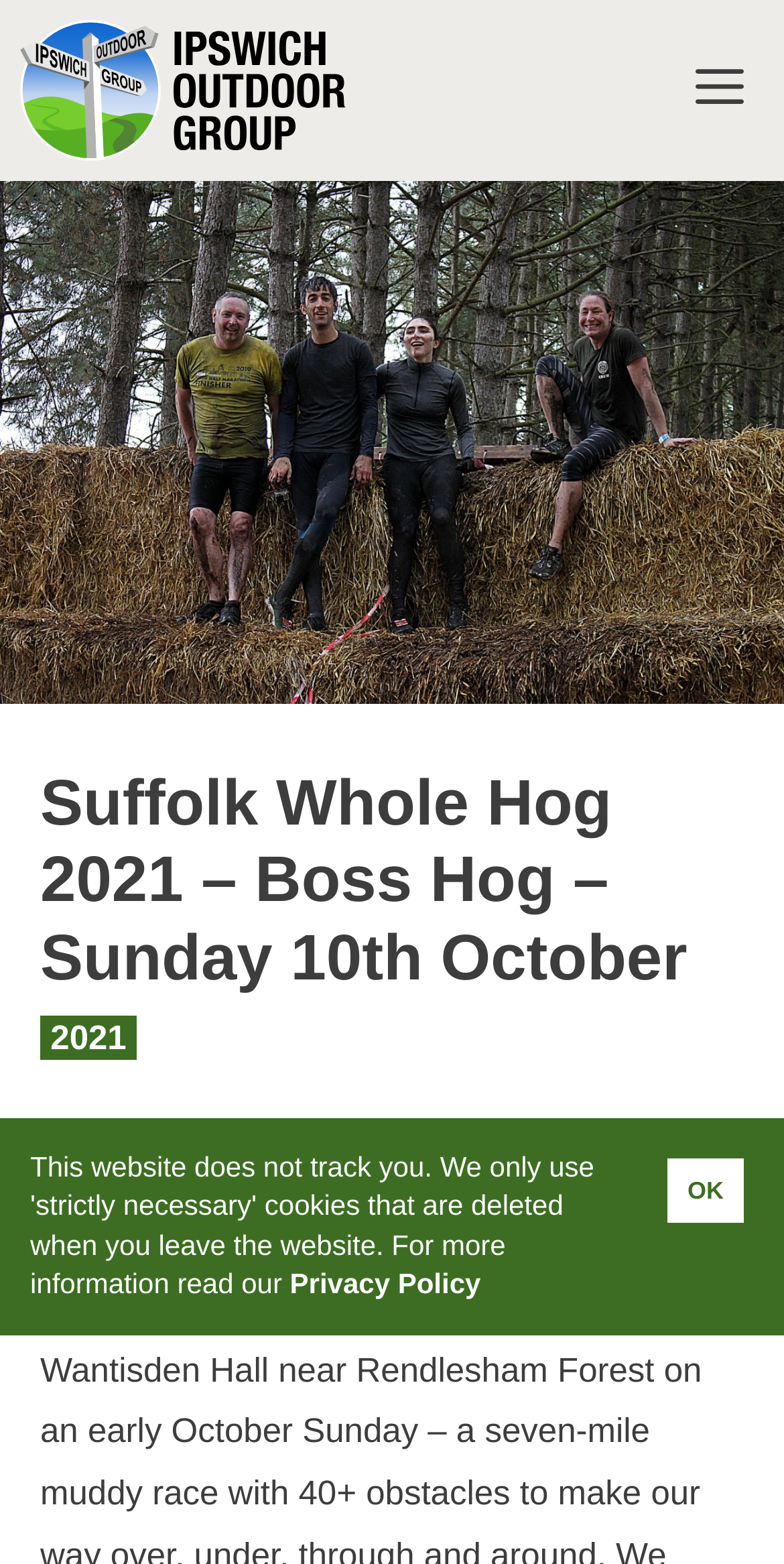Refer to the image and provide an in-depth answer to the question: 
What is the name of the policy link at the bottom?

I found the answer by examining the link element at the bottom of the page with the text 'Privacy Policy', which suggests that it leads to a page with information about the website's privacy policy.